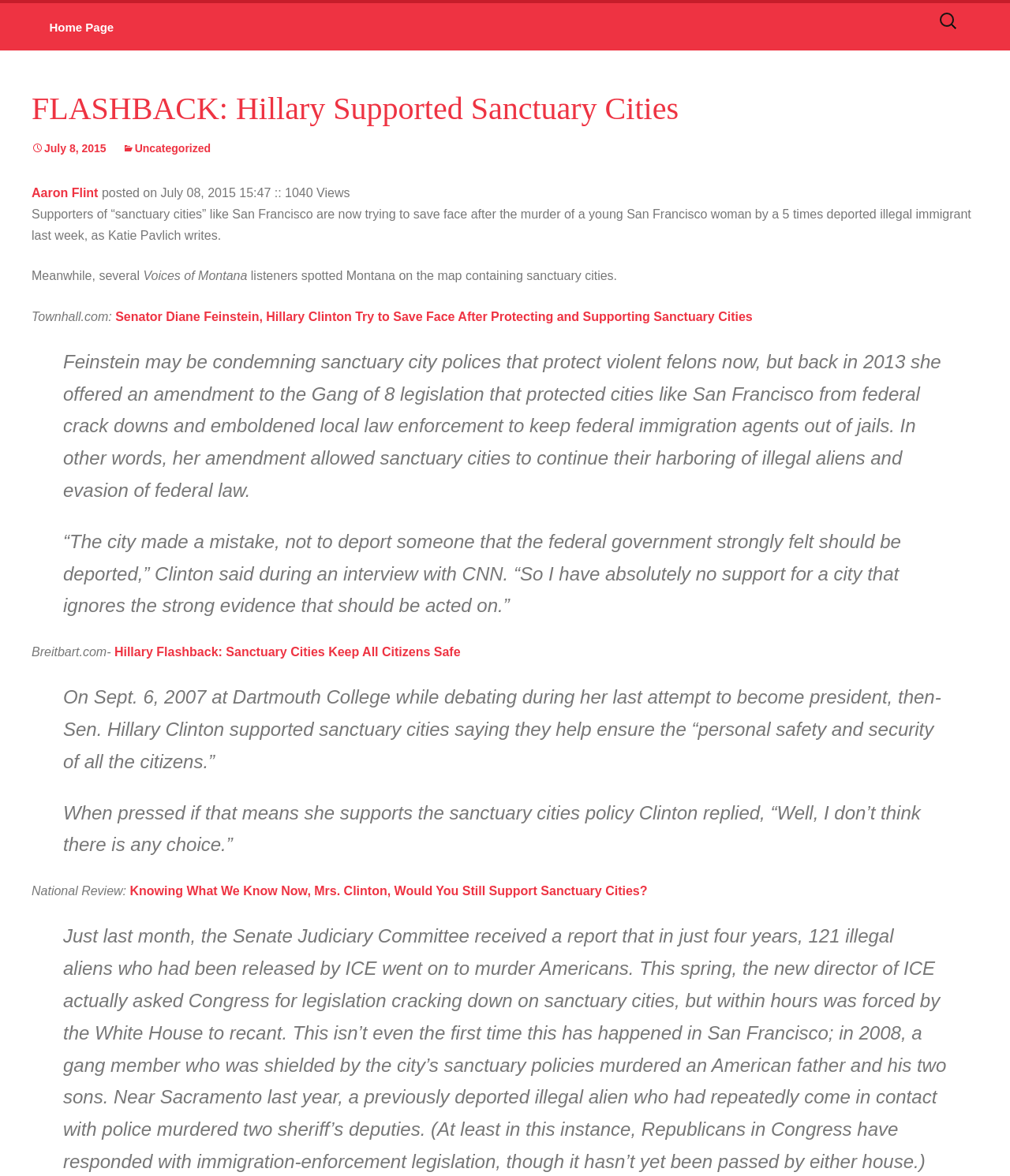Detail the features and information presented on the webpage.

The webpage is an article about Hillary Clinton's past support for sanctuary cities. At the top, there is a navigation section with links to "Skip to content" and "Home Page" on the left, and a search bar on the right. Below the navigation section, the title "FLASHBACK: Hillary Supported Sanctuary Cities" is prominently displayed, along with the author's name "Aaron Flint" and the date "July 8, 2015" on the left. On the right, there is a section showing the number of views, "1040 Views".

The main content of the article is divided into several sections. The first section discusses how supporters of sanctuary cities are trying to save face after a murder in San Francisco, and mentions that Montana is on the map of sanctuary cities. The second section quotes an article from Townhall.com, which discusses how Senator Diane Feinstein and Hillary Clinton are trying to save face after protecting and supporting sanctuary cities.

The article then features two blockquotes, one discussing Feinstein's amendment to the Gang of 8 legislation in 2013, and another quoting Clinton's statement on CNN about a city's mistake in not deporting someone. The next section mentions an article from Breitbart.com, which discusses Clinton's past support for sanctuary cities, saying they keep all citizens safe. Another blockquote follows, quoting Clinton's statement during a debate in 2007, where she supported sanctuary cities, saying they ensure the personal safety and security of all citizens.

Finally, the article ends with a link to an article from National Review, asking if Clinton would still support sanctuary cities knowing what we know now.